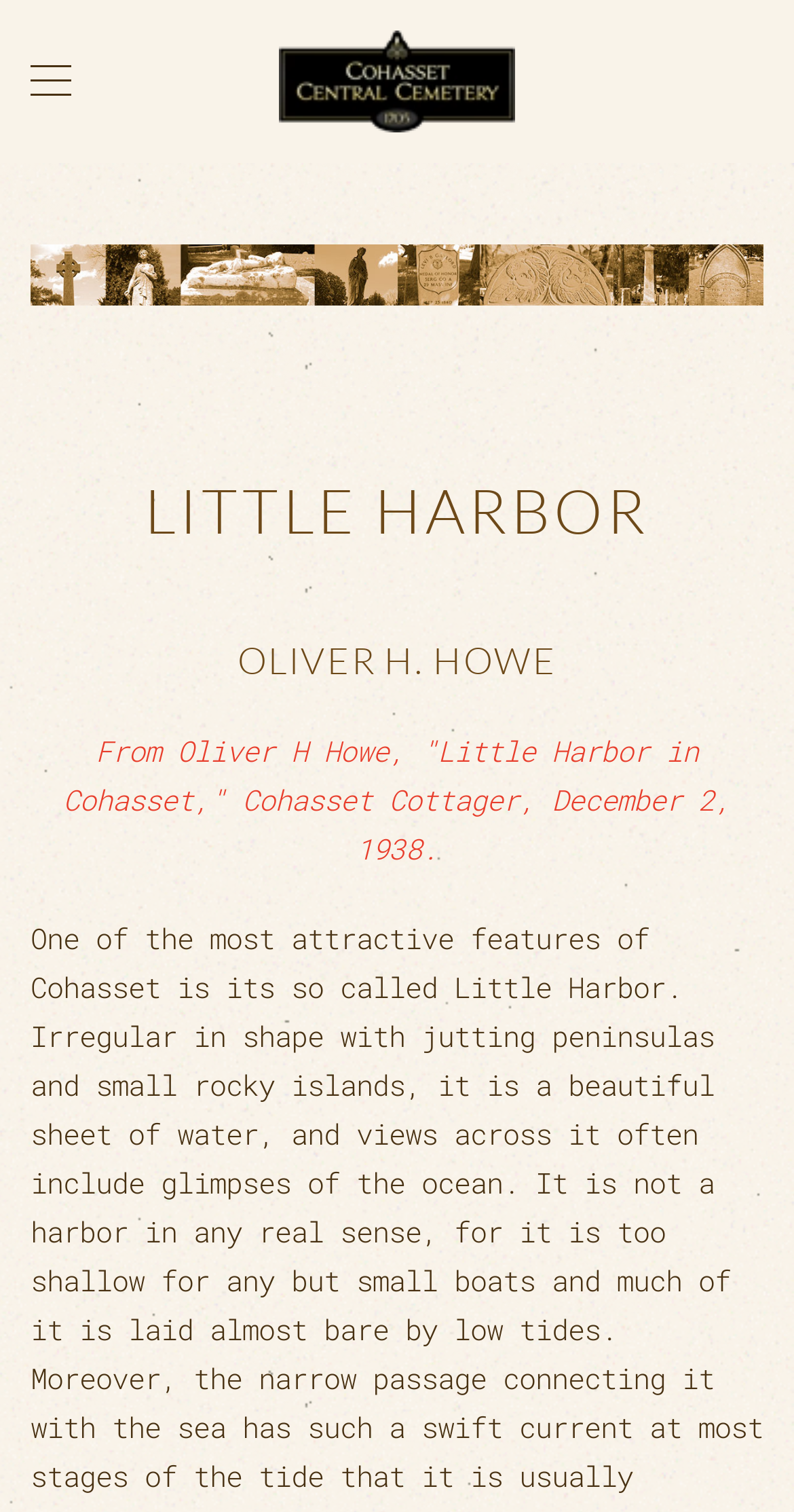Respond to the question with just a single word or phrase: 
What is the name of the cemetery in the image?

Cohasset Central Cemetery